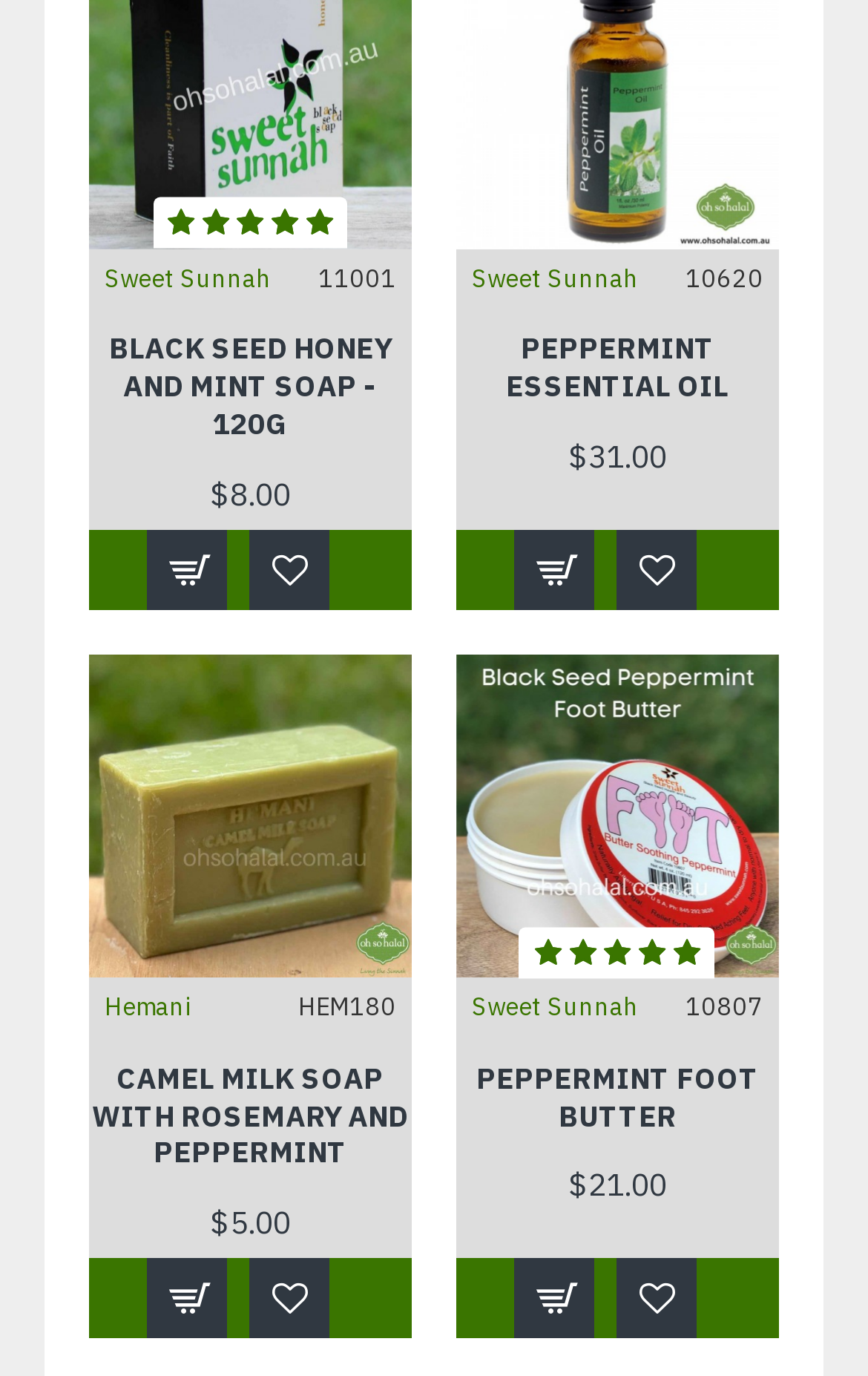Please find the bounding box coordinates of the element that needs to be clicked to perform the following instruction: "Click on the 'Peppermint Foot Butter' link". The bounding box coordinates should be four float numbers between 0 and 1, represented as [left, top, right, bottom].

[0.526, 0.476, 0.897, 0.711]